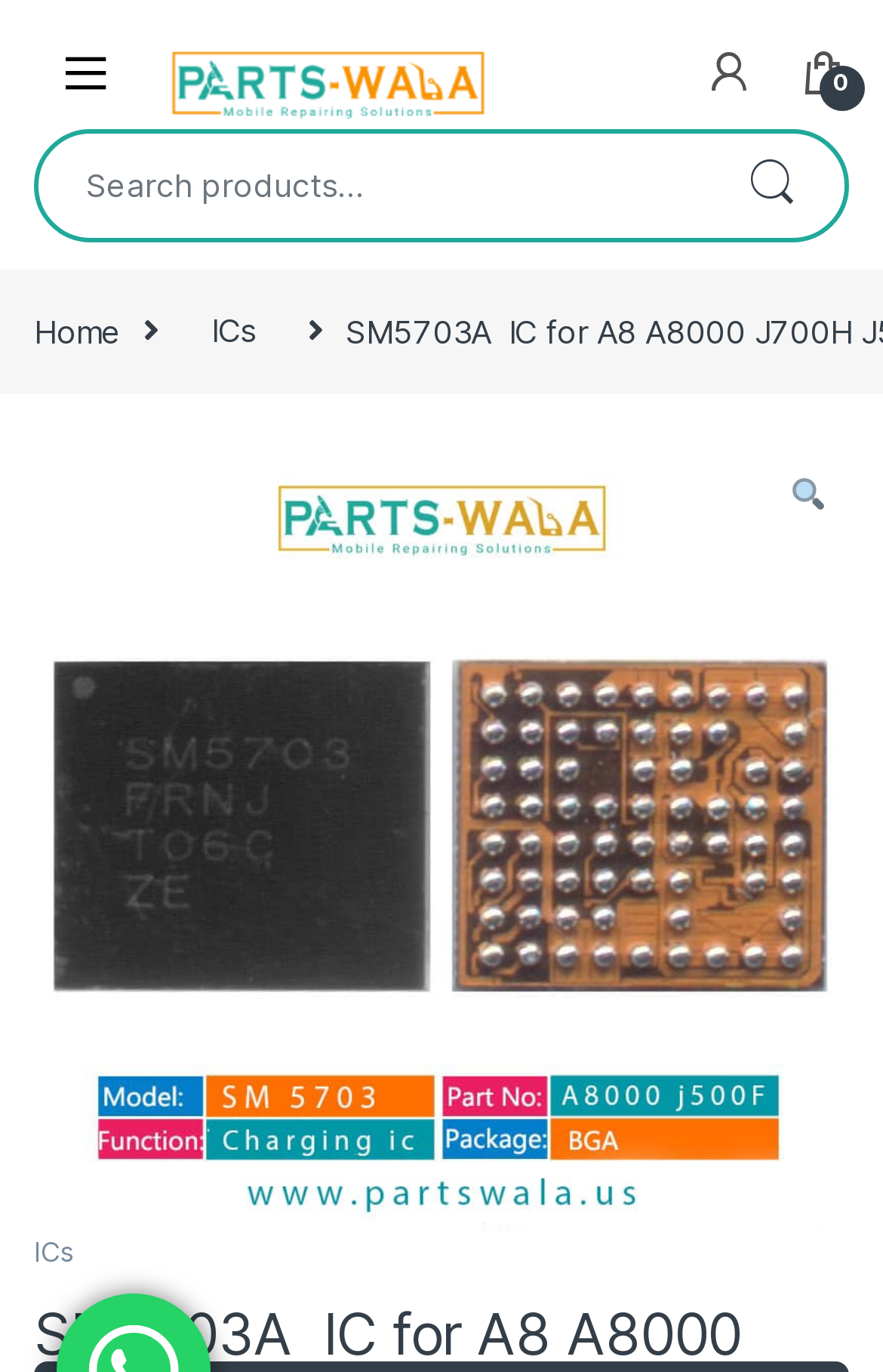Indicate the bounding box coordinates of the element that must be clicked to execute the instruction: "Go to home page". The coordinates should be given as four float numbers between 0 and 1, i.e., [left, top, right, bottom].

[0.038, 0.227, 0.137, 0.255]